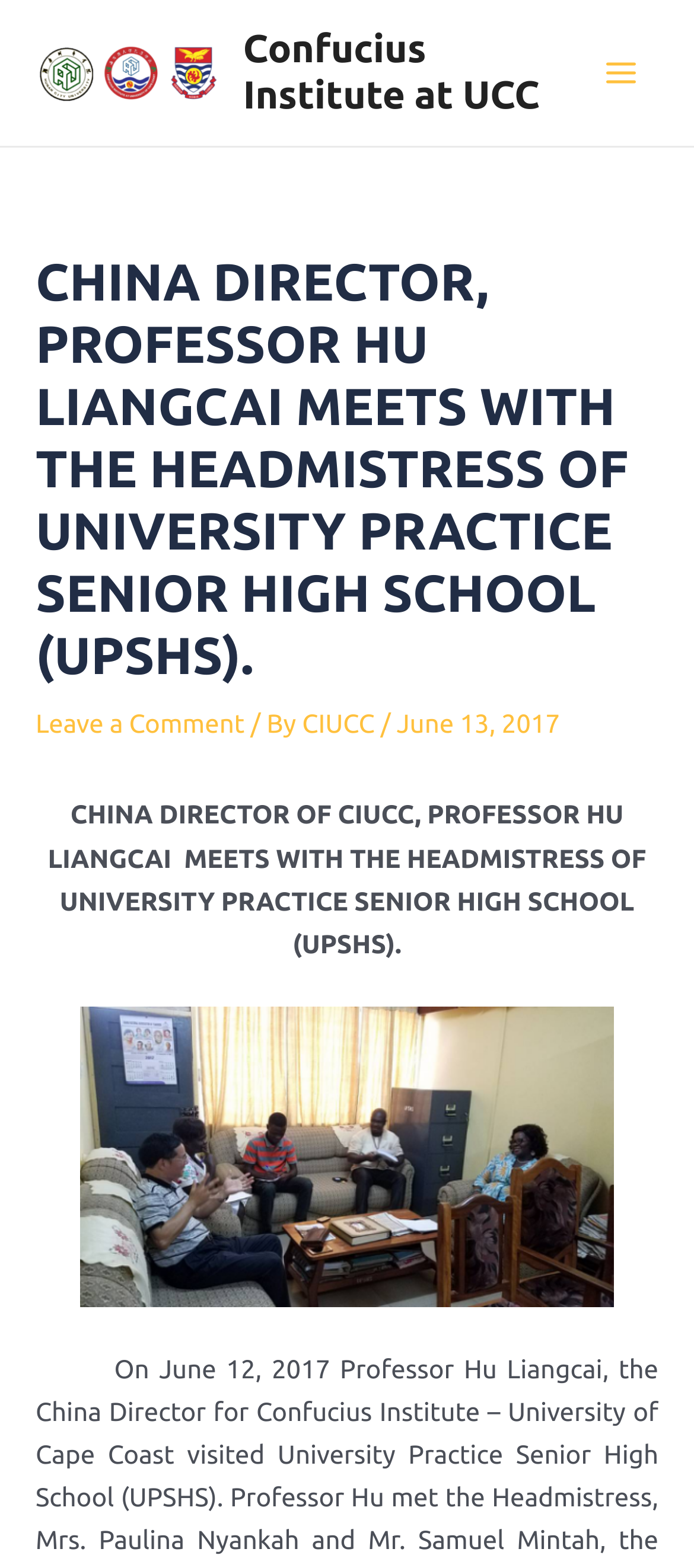Generate a detailed explanation of the webpage's features and information.

The webpage appears to be an article or news page from the Confucius Institute at UCC. At the top-left corner, there is a link to the Confucius Institute at UCC, accompanied by an image with the same name. Below this, there is a larger link to the Confucius Institute at UCC, spanning almost the entire width of the page.

On the top-right corner, there is a button labeled "Main Menu" with an image inside it. Below this button, there is a header section that takes up most of the page's width. The header section contains a heading with the title "CHINA DIRECTOR, PROFESSOR HU LIANGCAI MEETS WITH THE HEADMISTRESS OF UNIVERSITY PRACTICE SENIOR HIGH SCHOOL (UPSHS)." 

Under the heading, there is a link to "Leave a Comment" on the left, followed by a text "/ By" and then a link to "CIUCC". To the right of these elements, there is a text "June 13, 2017", indicating the date of the article.

Below the header section, there is a large block of text that summarizes the article, stating that the China Director of CIUCC, Professor Hu Liangcai, met with the Headmistress of University Practice Senior High School (UPSHS).